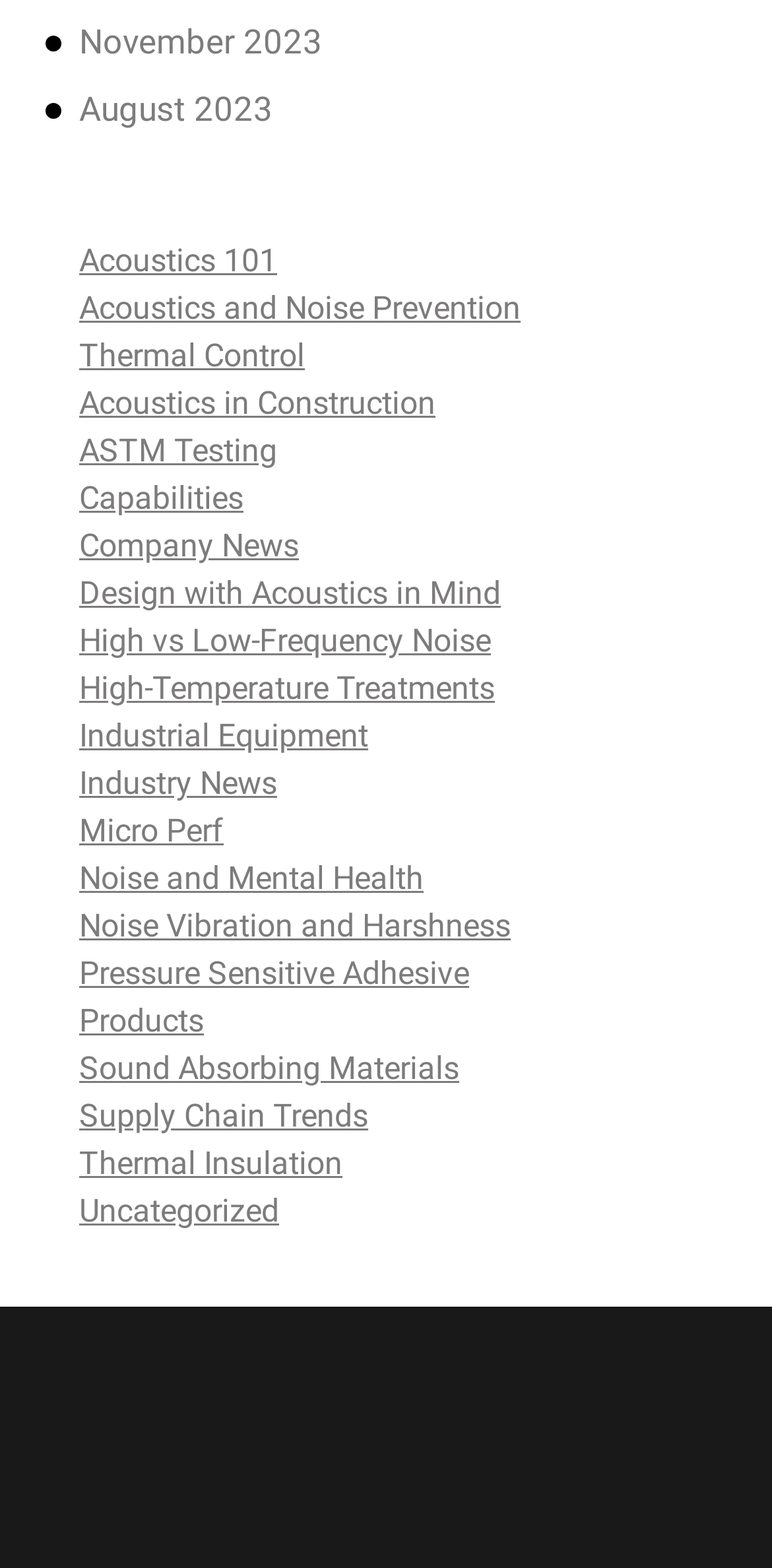Given the webpage screenshot, identify the bounding box of the UI element that matches this description: "Design with Acoustics in Mind".

[0.103, 0.367, 0.649, 0.391]